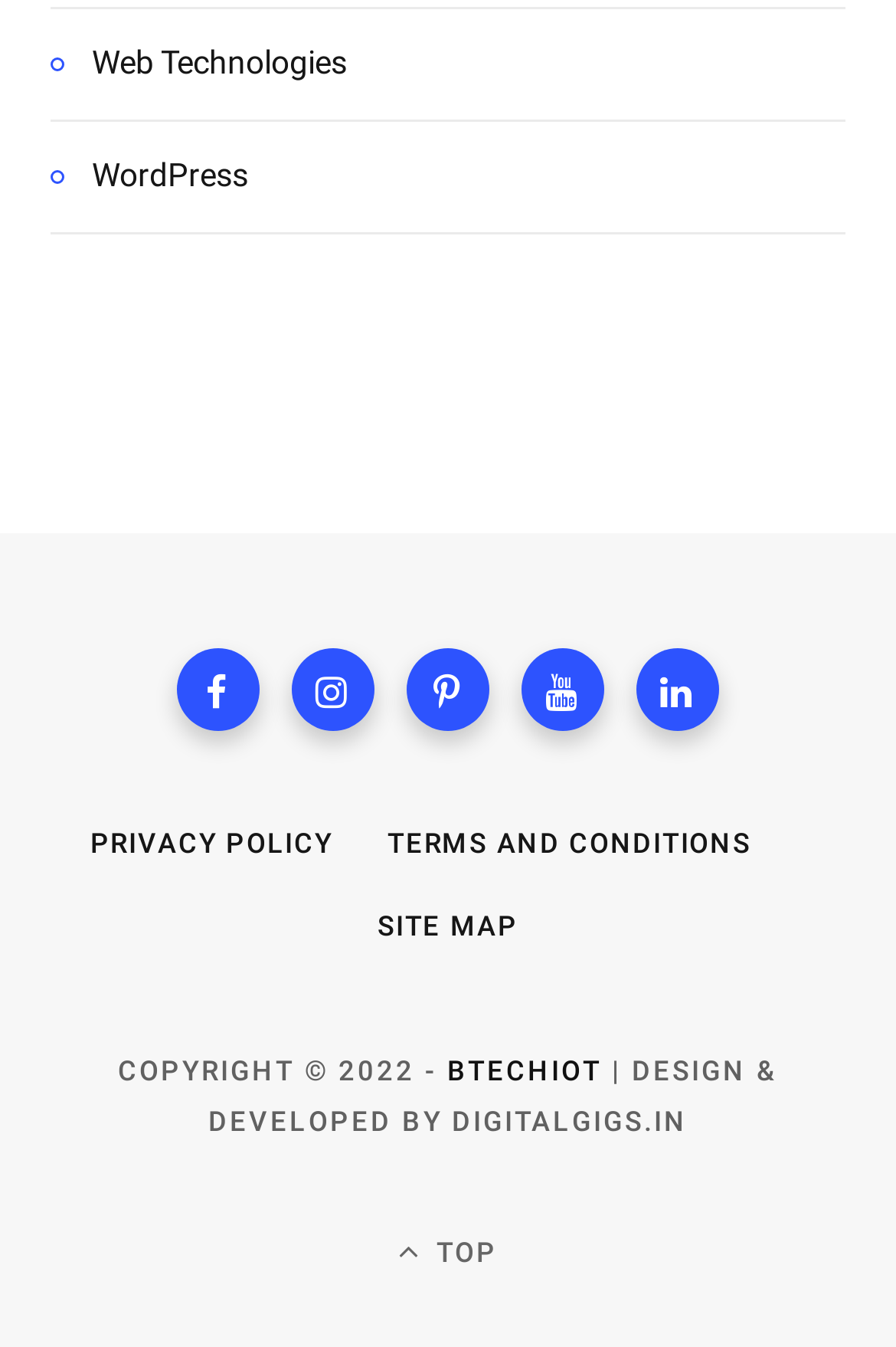Analyze the image and deliver a detailed answer to the question: How many social media links are there?

I counted the number of link elements with OCR text representing social media icons, such as '', '', '', '', and '', which are located at coordinates [0.197, 0.223, 0.29, 0.284], [0.326, 0.223, 0.418, 0.284], [0.454, 0.223, 0.546, 0.284], [0.582, 0.223, 0.674, 0.284], and [0.71, 0.223, 0.803, 0.284], respectively. There are 5 social media links in total.